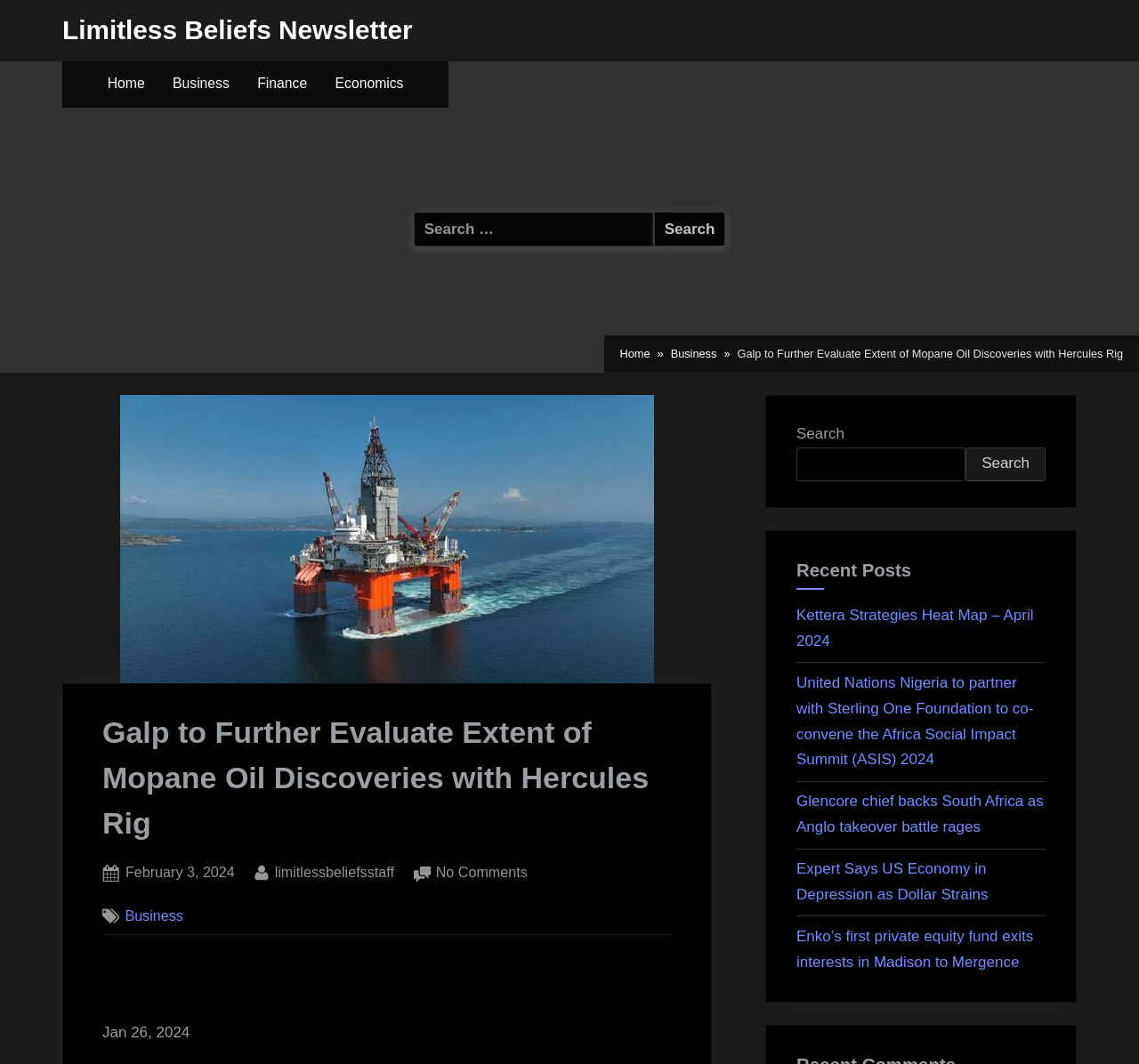Indicate the bounding box coordinates of the element that must be clicked to execute the instruction: "Search again". The coordinates should be given as four float numbers between 0 and 1, i.e., [left, top, right, bottom].

[0.699, 0.396, 0.918, 0.452]